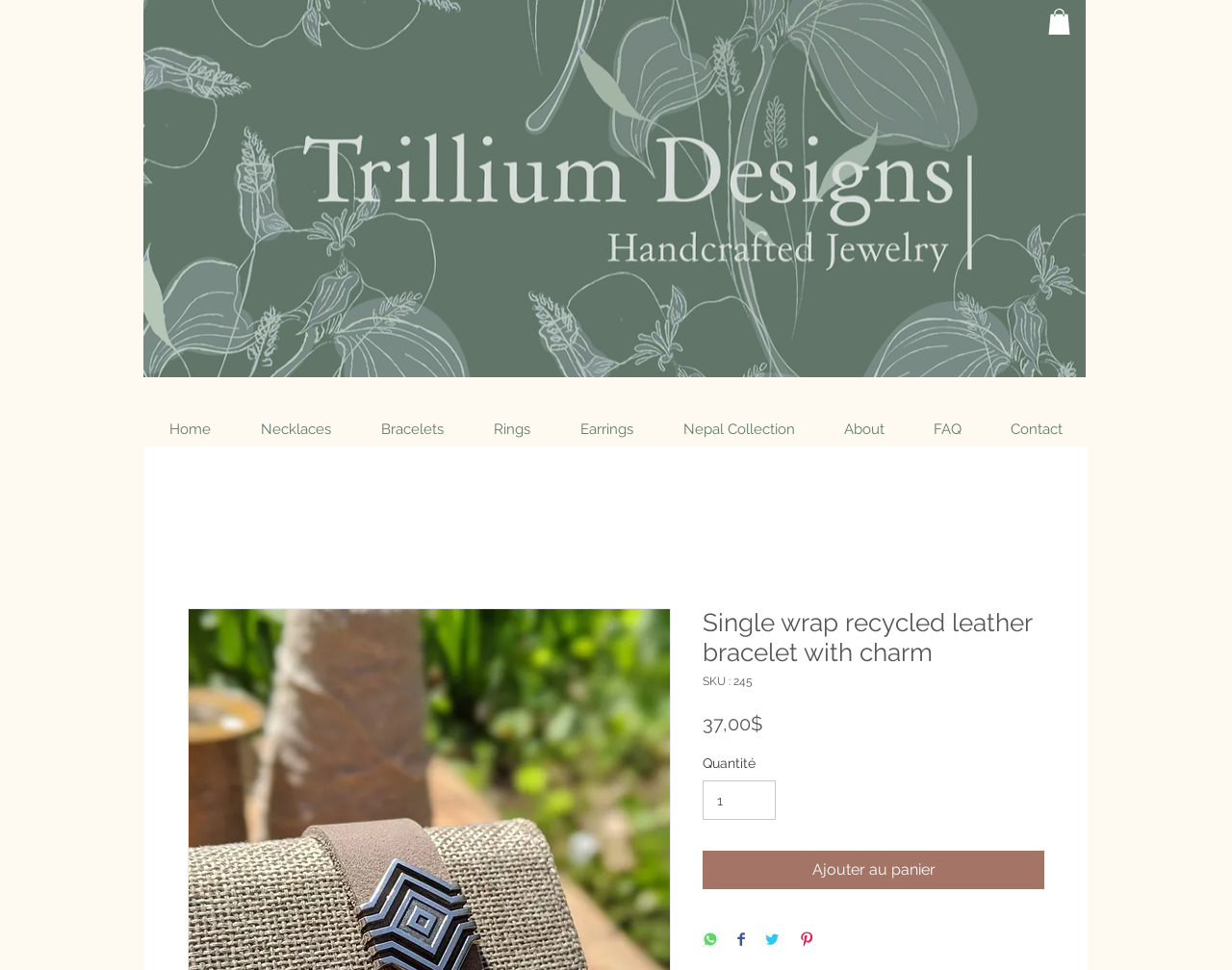Specify the bounding box coordinates of the area to click in order to execute this command: 'Check the Recent Posts'. The coordinates should consist of four float numbers ranging from 0 to 1, and should be formatted as [left, top, right, bottom].

None